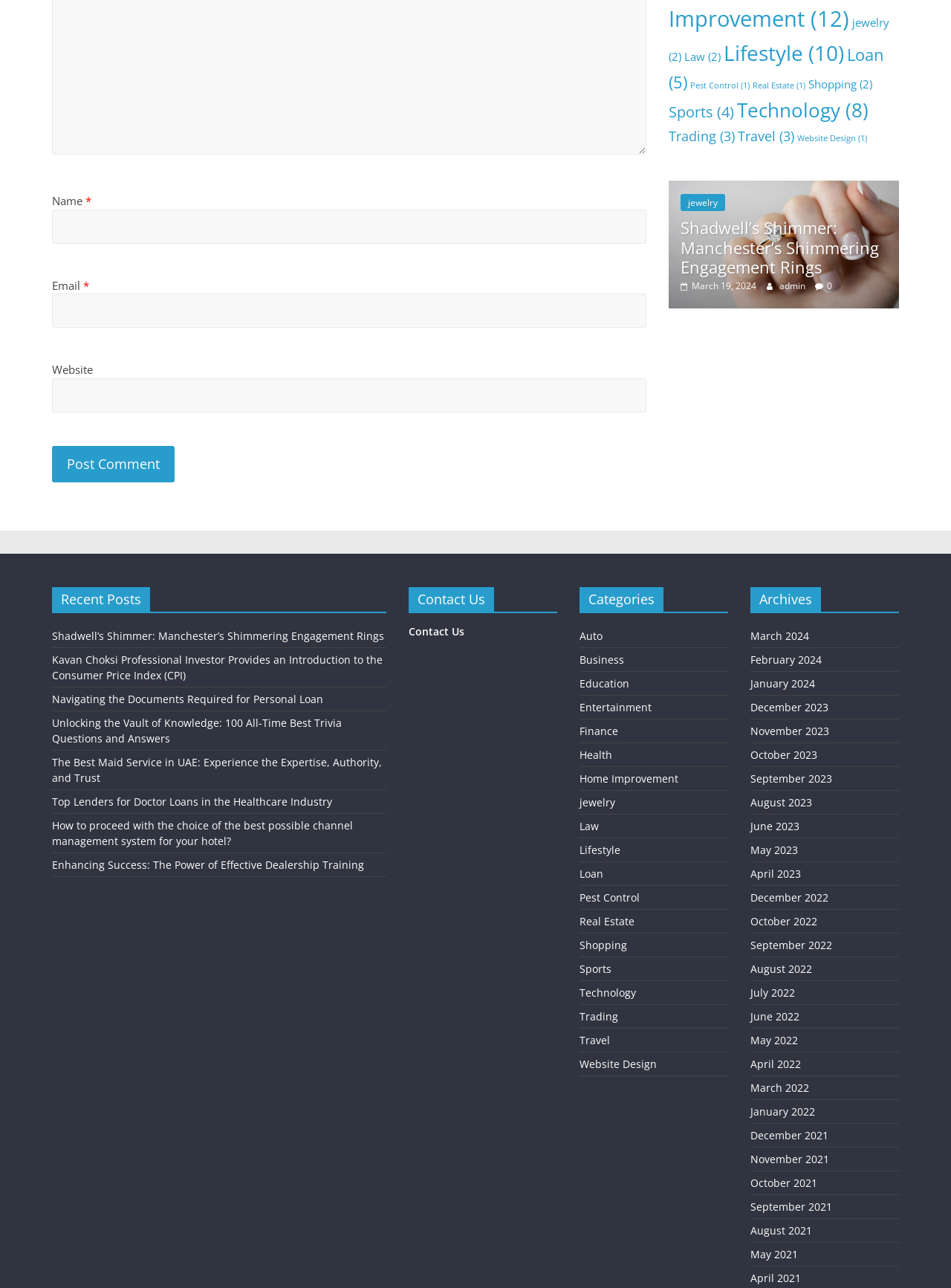Give a one-word or phrase response to the following question: What categories are available on this webpage?

Multiple categories